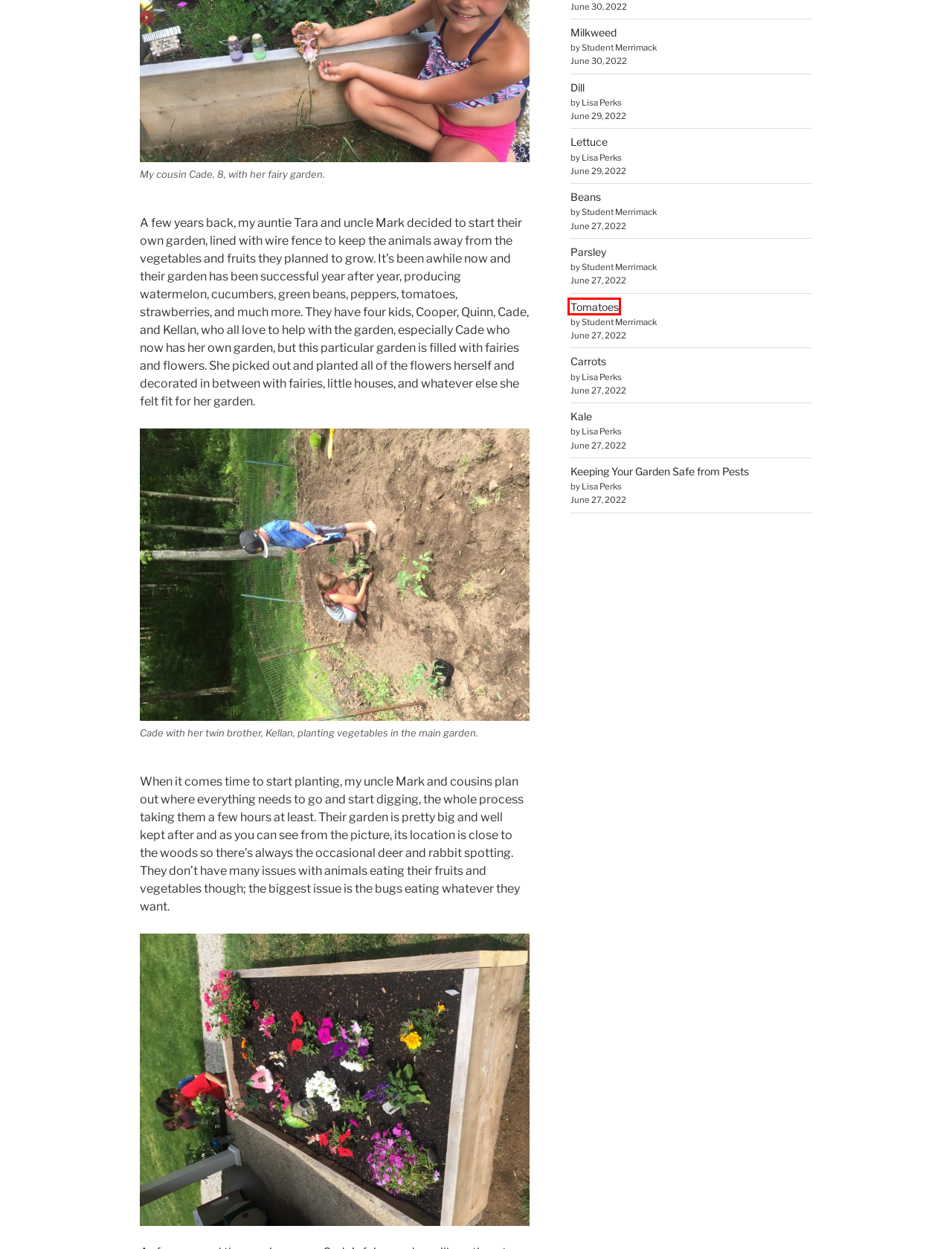Provided is a screenshot of a webpage with a red bounding box around an element. Select the most accurate webpage description for the page that appears after clicking the highlighted element. Here are the candidates:
A. Parsley – Warrior Fresh Content
B. Kale – Warrior Fresh Content
C. Milkweed – Warrior Fresh Content
D. Carrots – Warrior Fresh Content
E. Beans – Warrior Fresh Content
F. Tomatoes – Warrior Fresh Content
G. Keeping Your Garden Safe from Pests – Warrior Fresh Content
H. Lettuce – Warrior Fresh Content

F